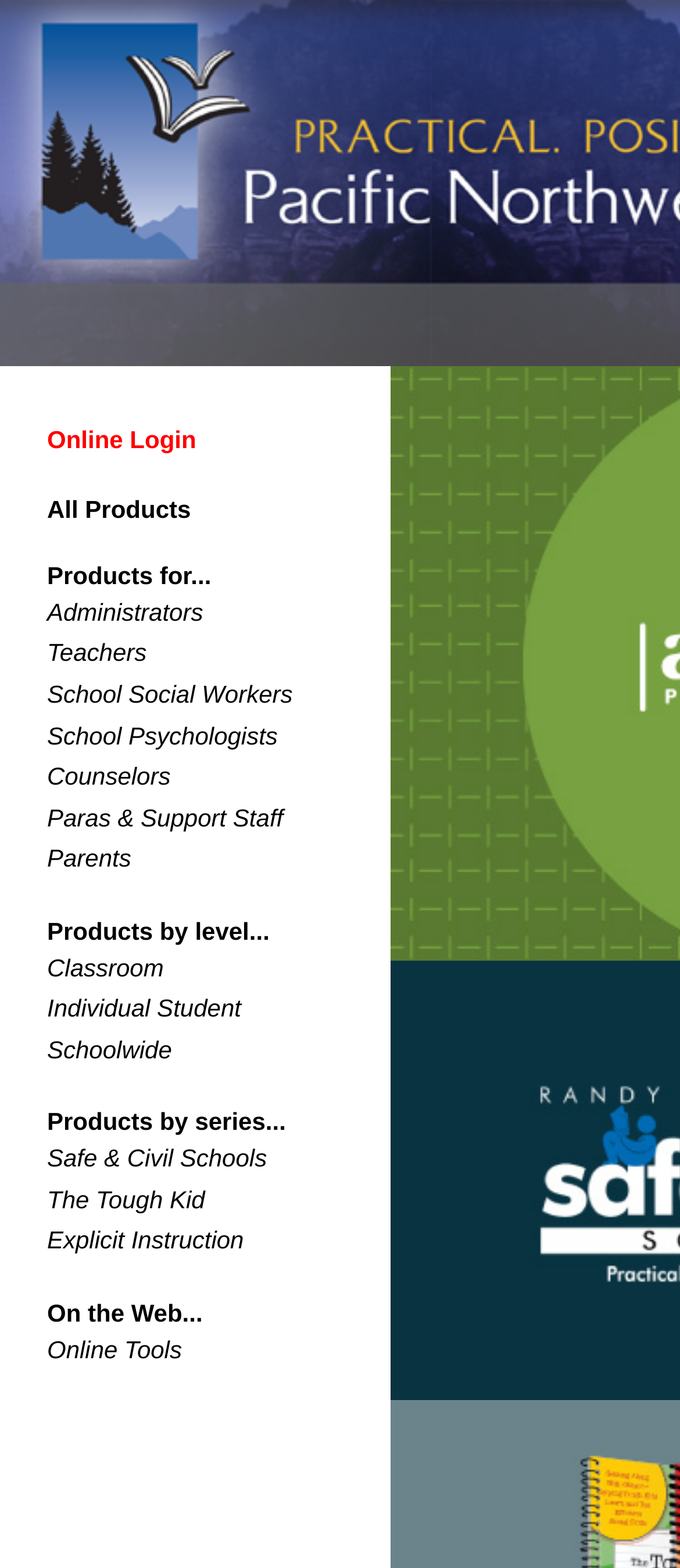Based on the element description "Online Login", predict the bounding box coordinates of the UI element.

[0.069, 0.272, 0.289, 0.293]